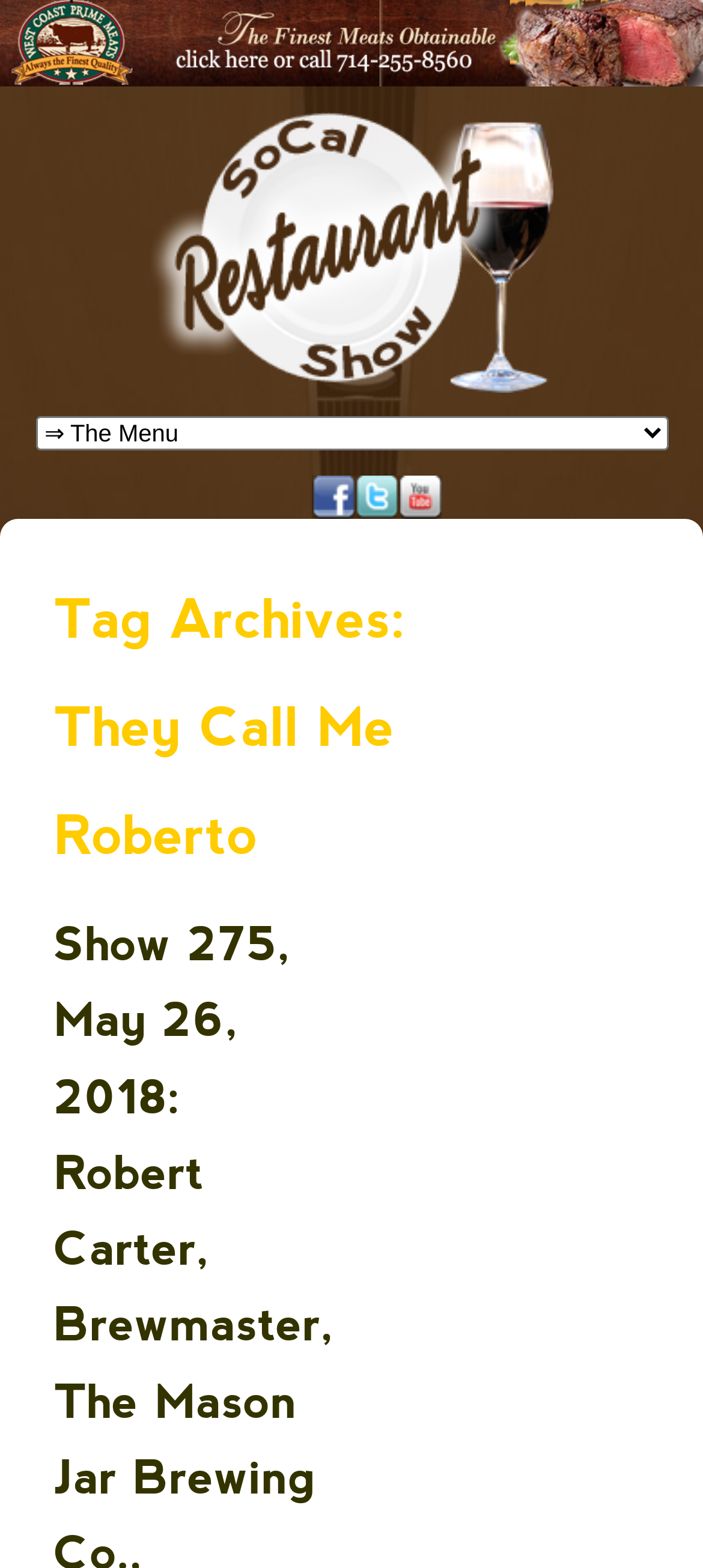Provide a short, one-word or phrase answer to the question below:
What is the tag archive about?

They Call Me Roberto